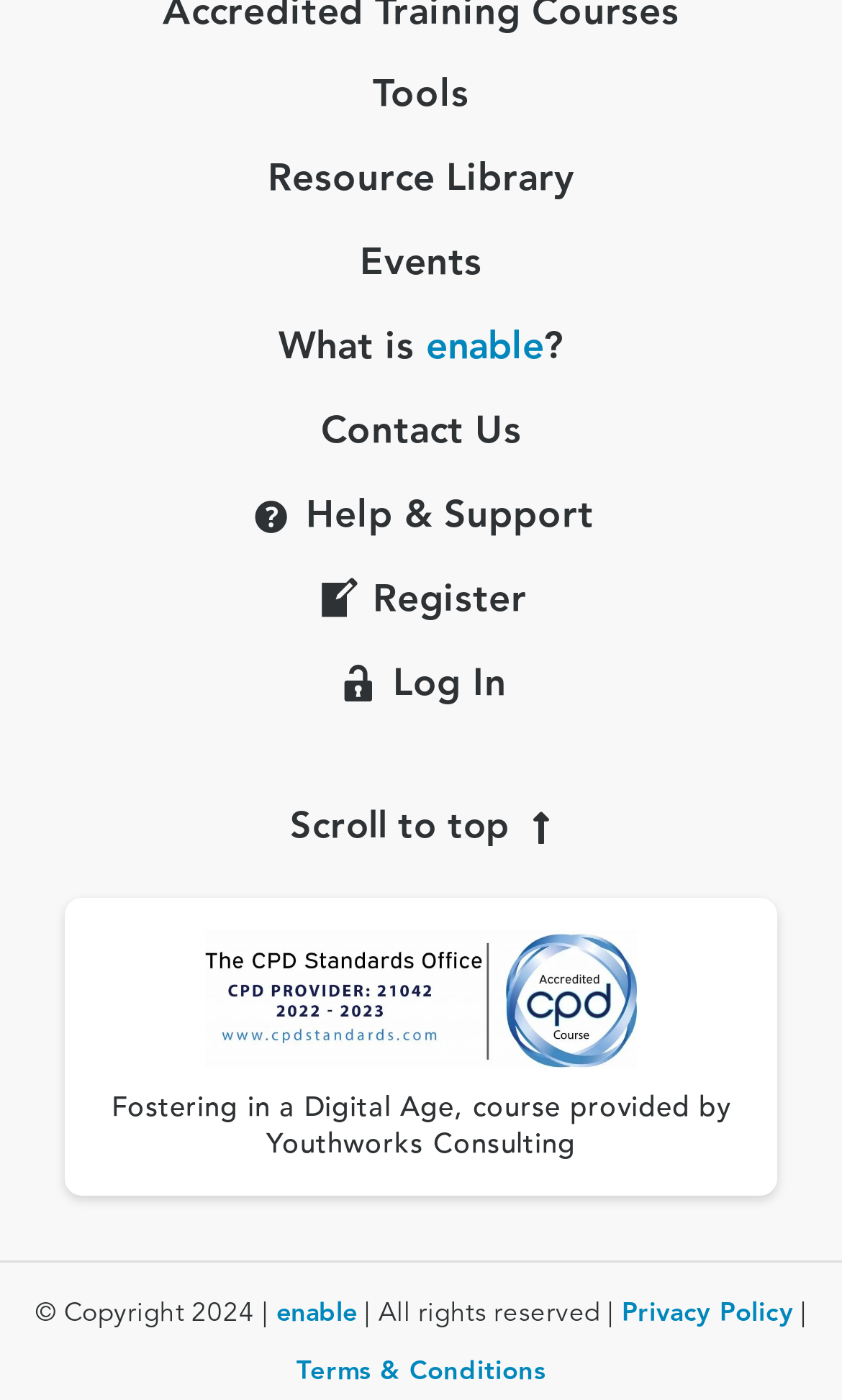Determine the bounding box coordinates of the region to click in order to accomplish the following instruction: "Register for an account". Provide the coordinates as four float numbers between 0 and 1, specifically [left, top, right, bottom].

[0.077, 0.41, 0.923, 0.448]